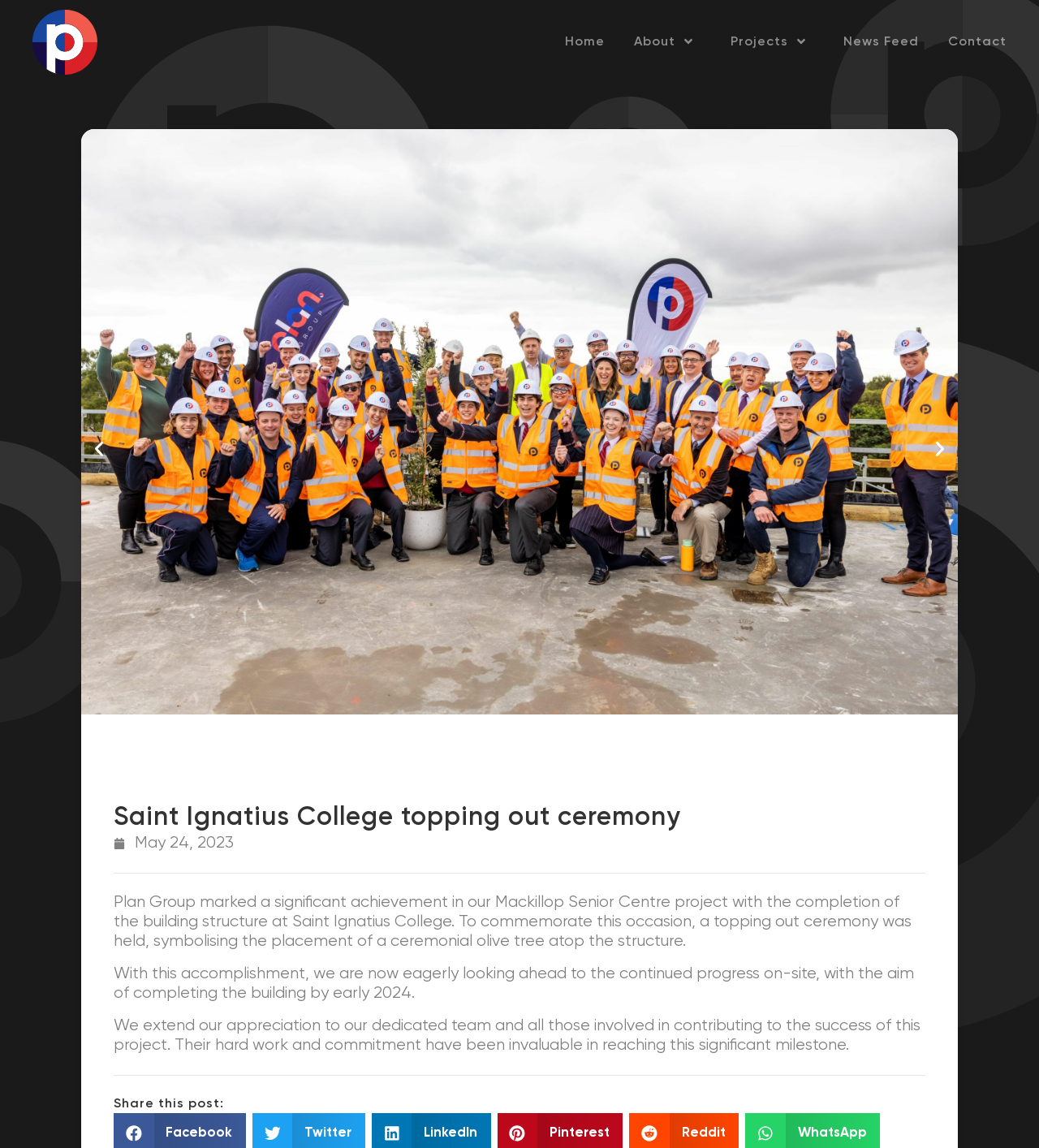Find the bounding box of the element with the following description: "About". The coordinates must be four float numbers between 0 and 1, formatted as [left, top, right, bottom].

[0.61, 0.023, 0.675, 0.05]